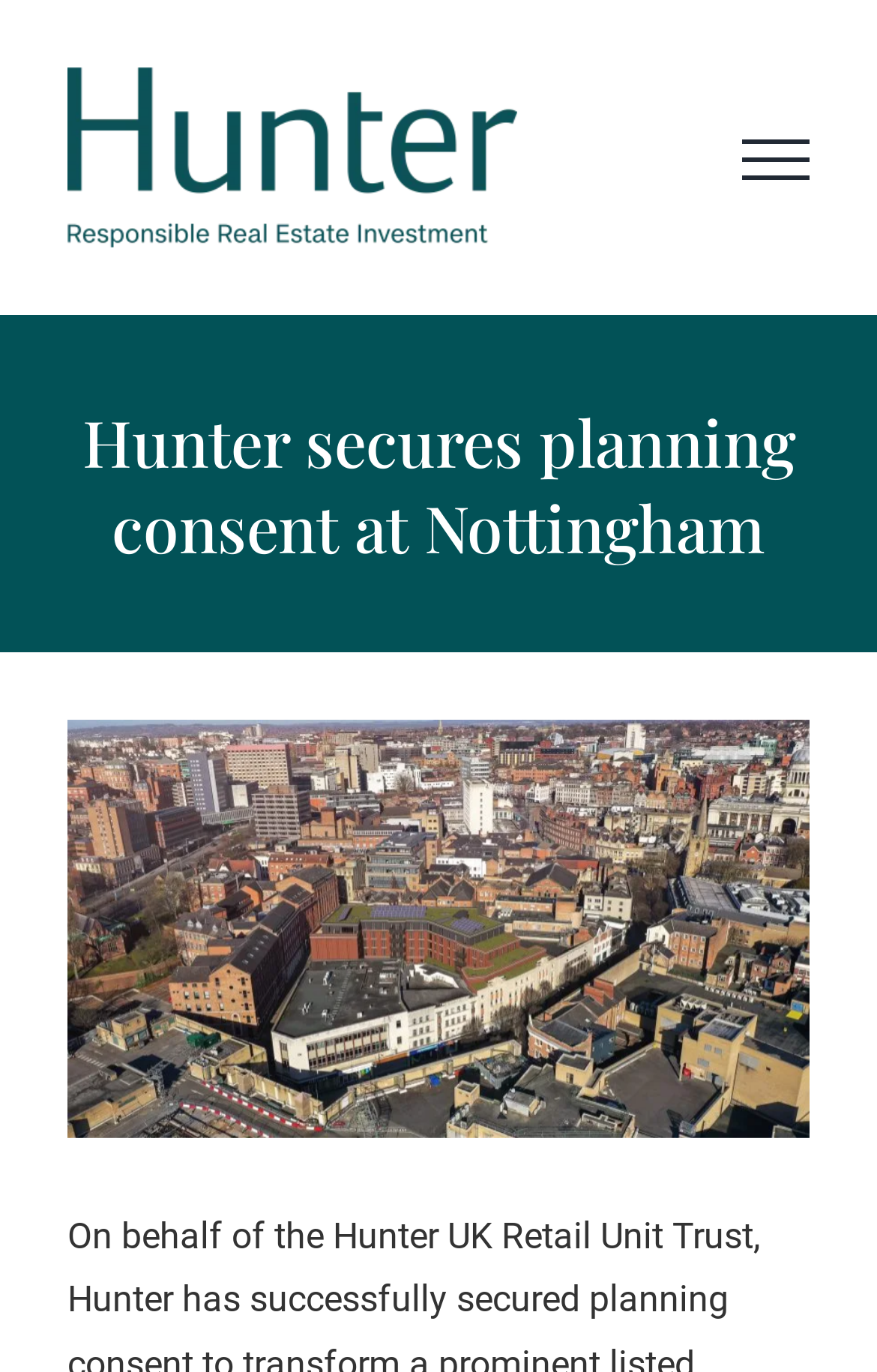For the element described, predict the bounding box coordinates as (top-left x, top-left y, bottom-right x, bottom-right y). All values should be between 0 and 1. Element description: aria-label="Toggle Menu"

[0.805, 0.102, 0.964, 0.131]